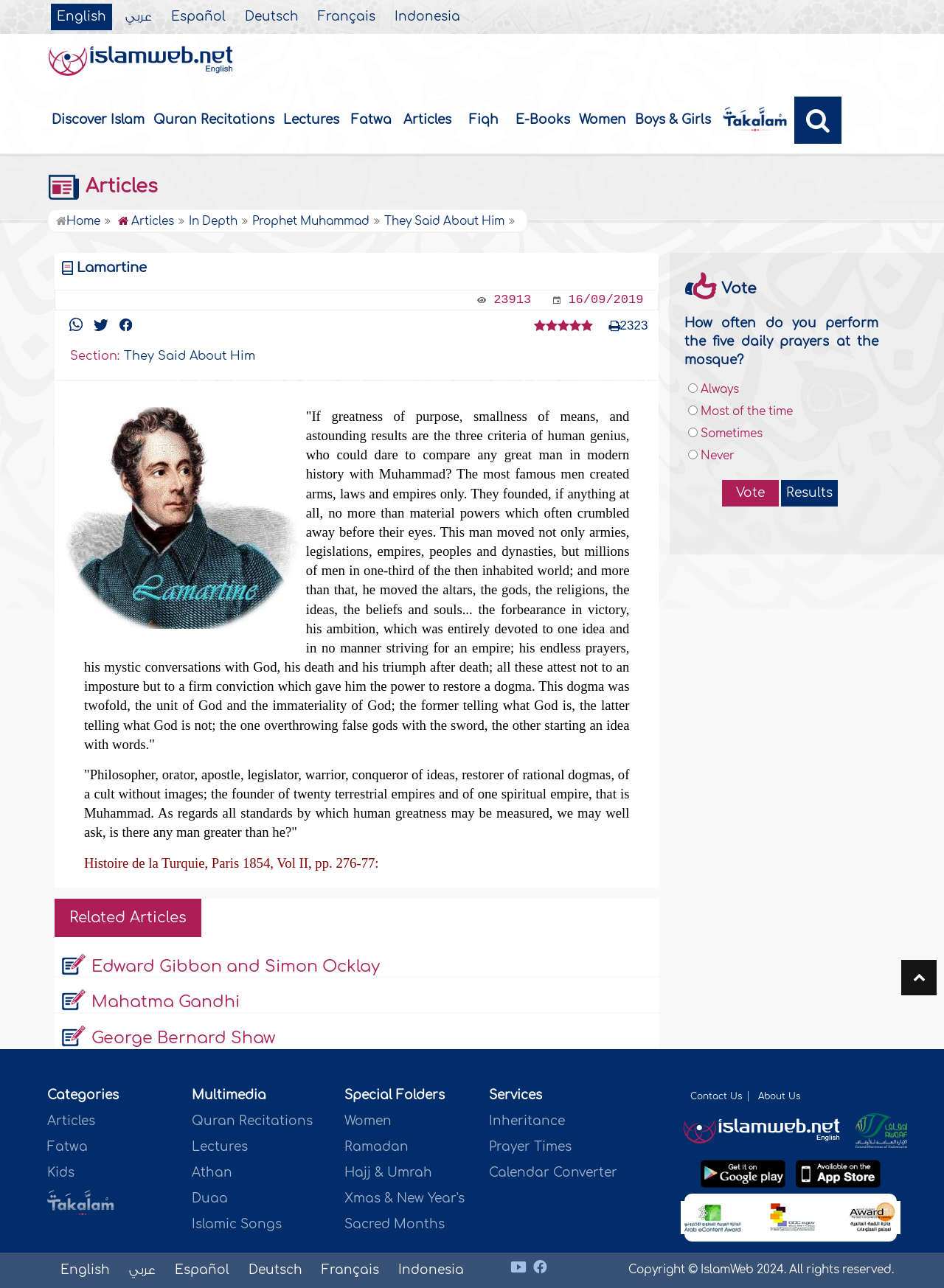Please identify the bounding box coordinates of the area that needs to be clicked to fulfill the following instruction: "Vote for the daily prayer frequency."

[0.725, 0.211, 0.93, 0.238]